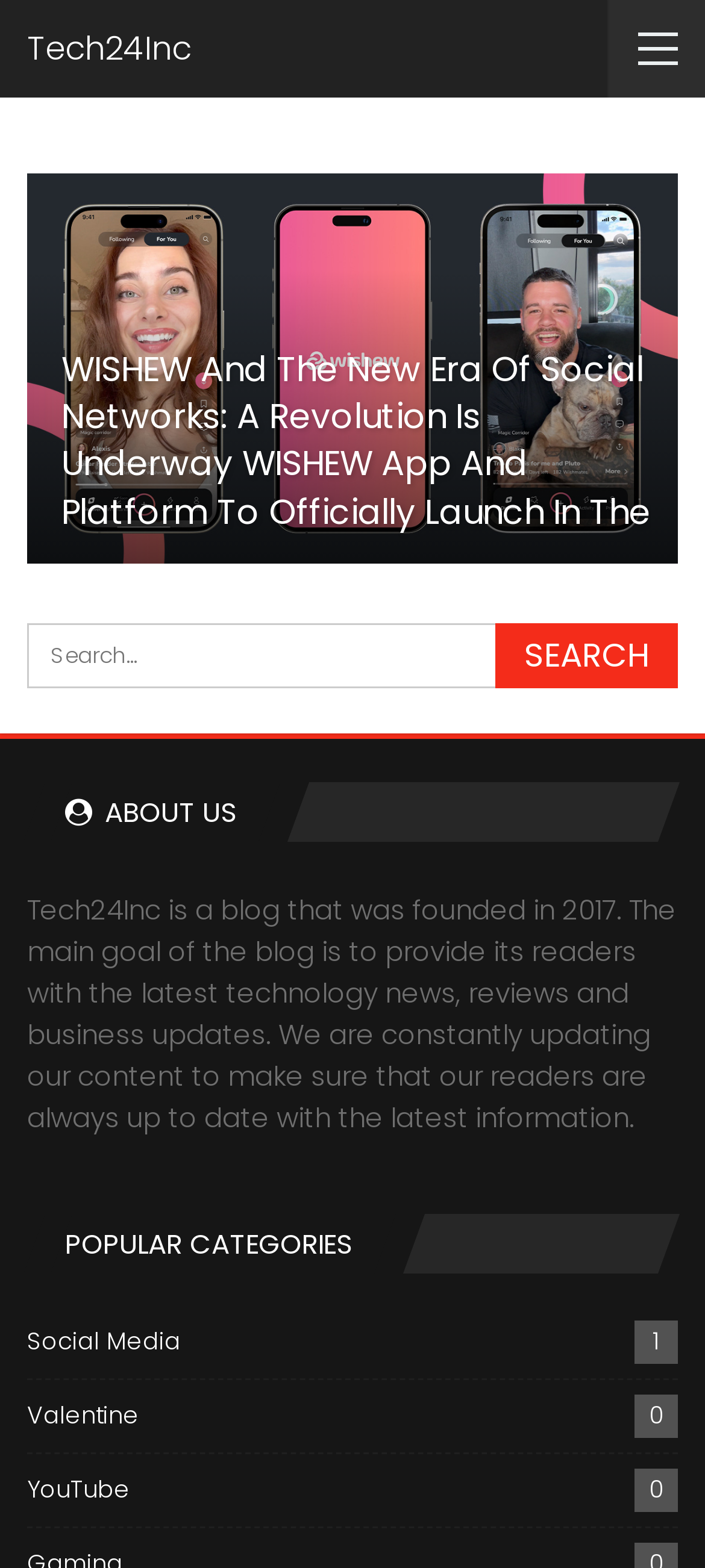Answer the following inquiry with a single word or phrase:
What is the name of the author of the first article?

Deepak